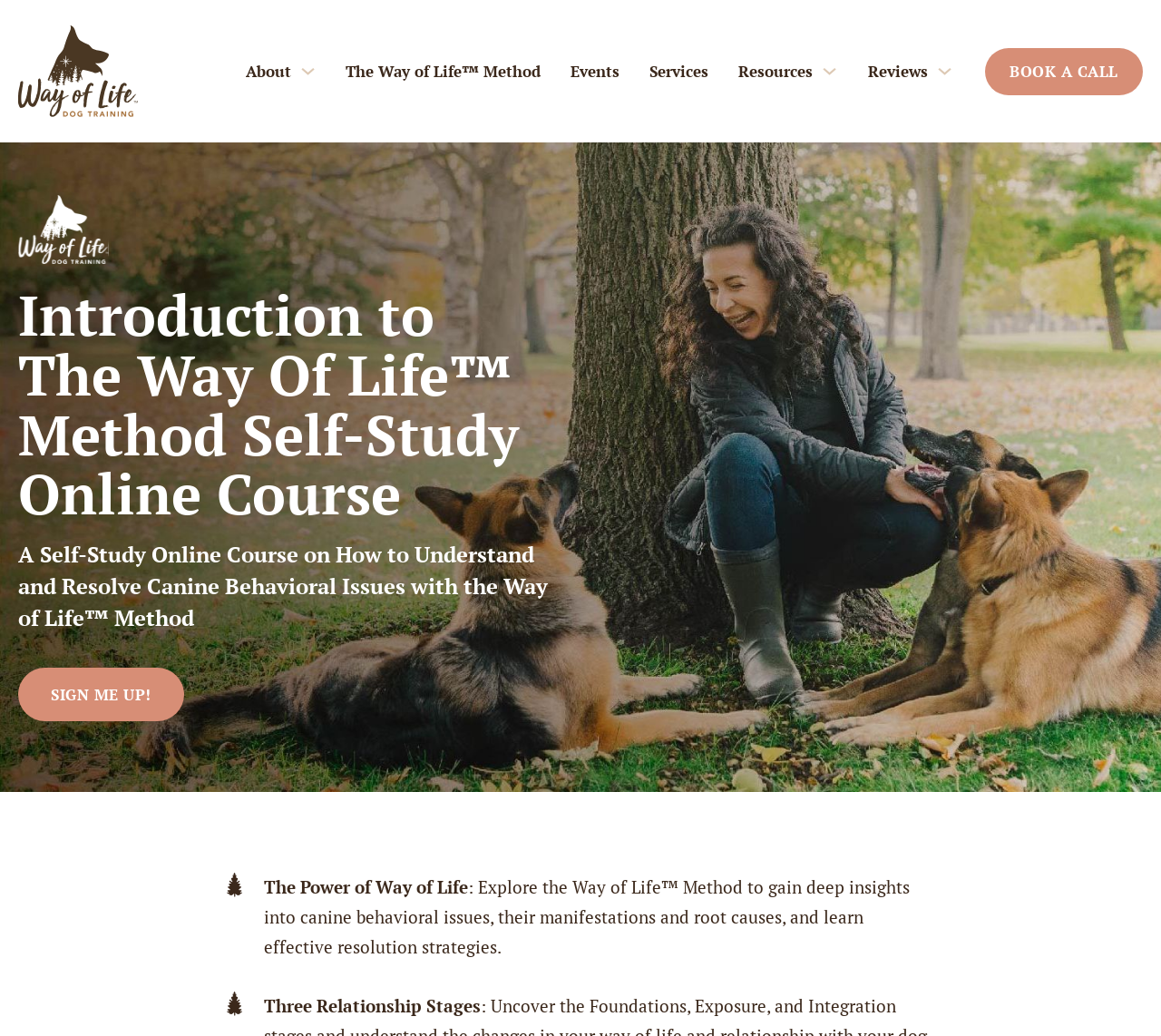Can you find the bounding box coordinates for the element to click on to achieve the instruction: "Sign up for the course"?

[0.016, 0.644, 0.159, 0.696]